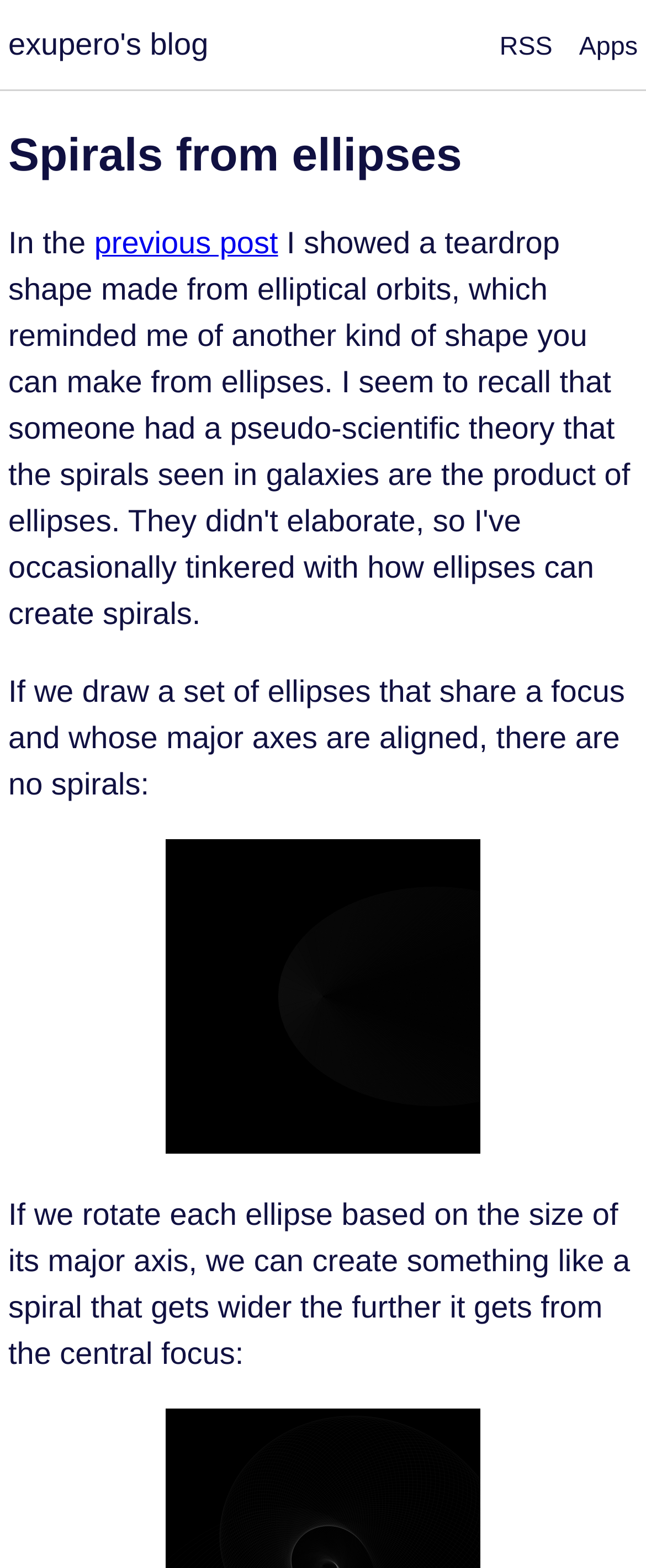Use a single word or phrase to answer the question: What is the topic of the previous post?

Not specified